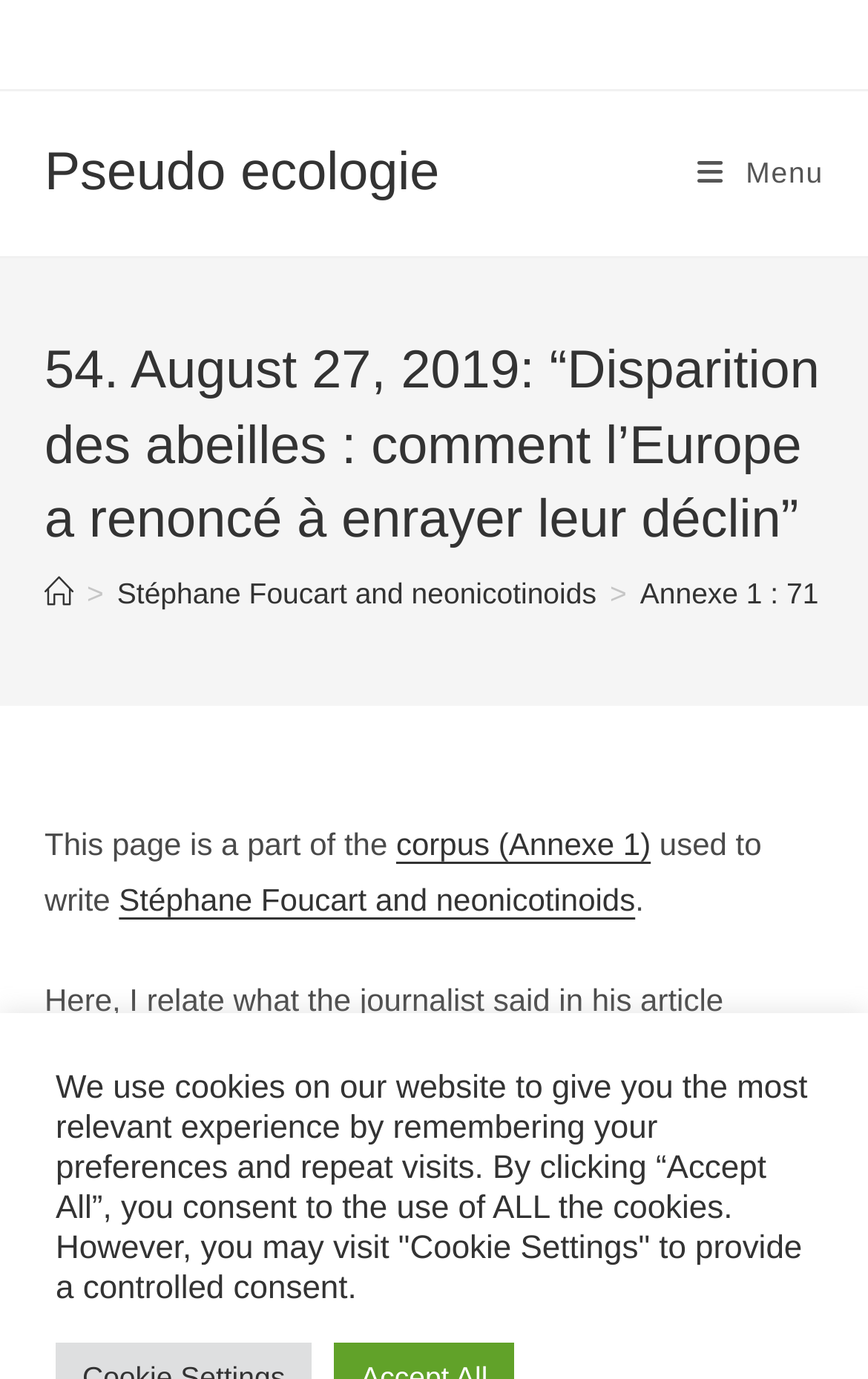Analyze the image and provide a detailed answer to the question: What language were the quotes originally in?

The language of the quotes is mentioned in the text as 'originally in French, were translated by me'. This sentence appears in the main content of the webpage, indicating the original language of the quotes.